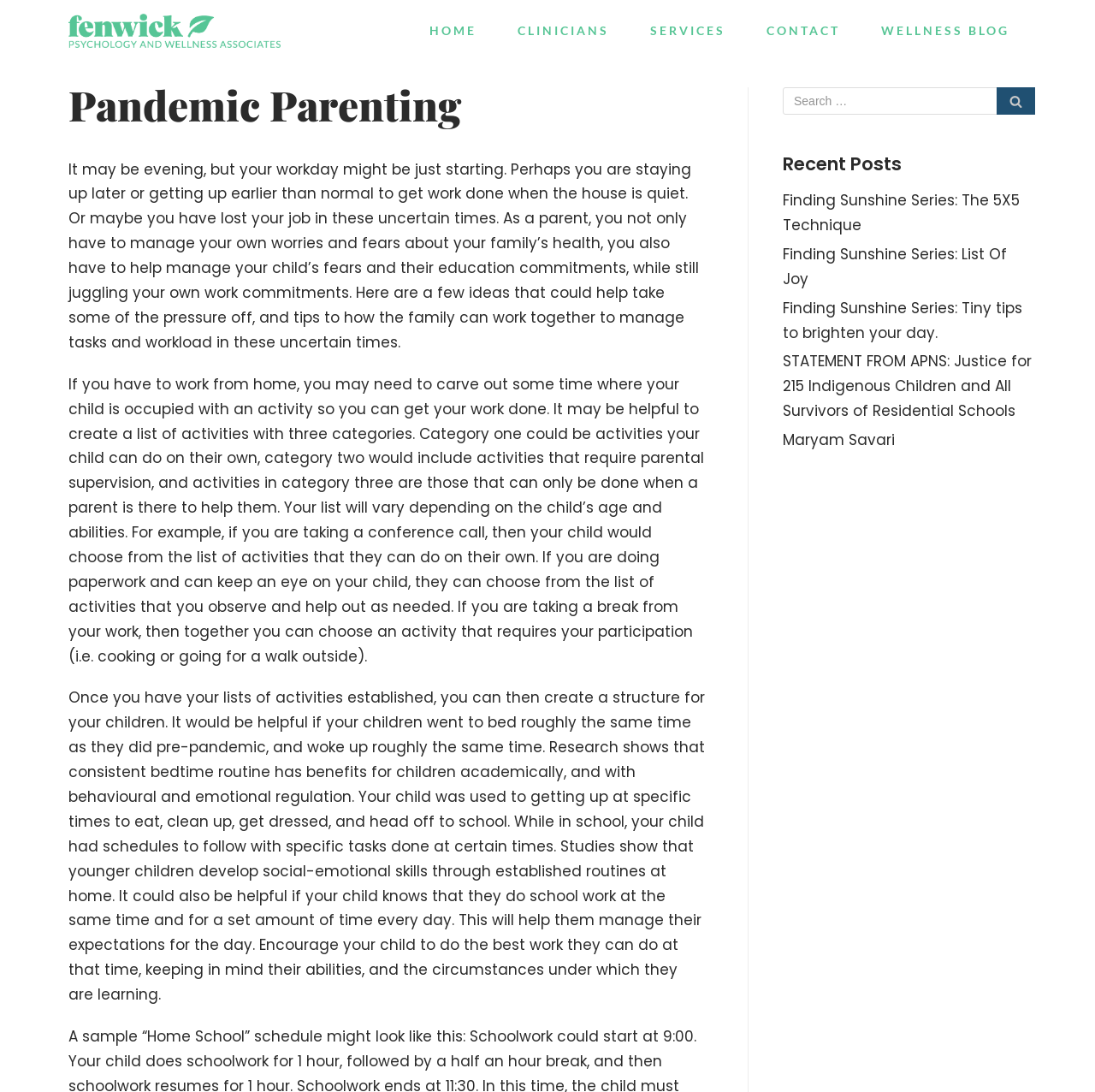Given the webpage screenshot and the description, determine the bounding box coordinates (top-left x, top-left y, bottom-right x, bottom-right y) that define the location of the UI element matching this description: Wellness Blog

[0.789, 0.01, 0.938, 0.046]